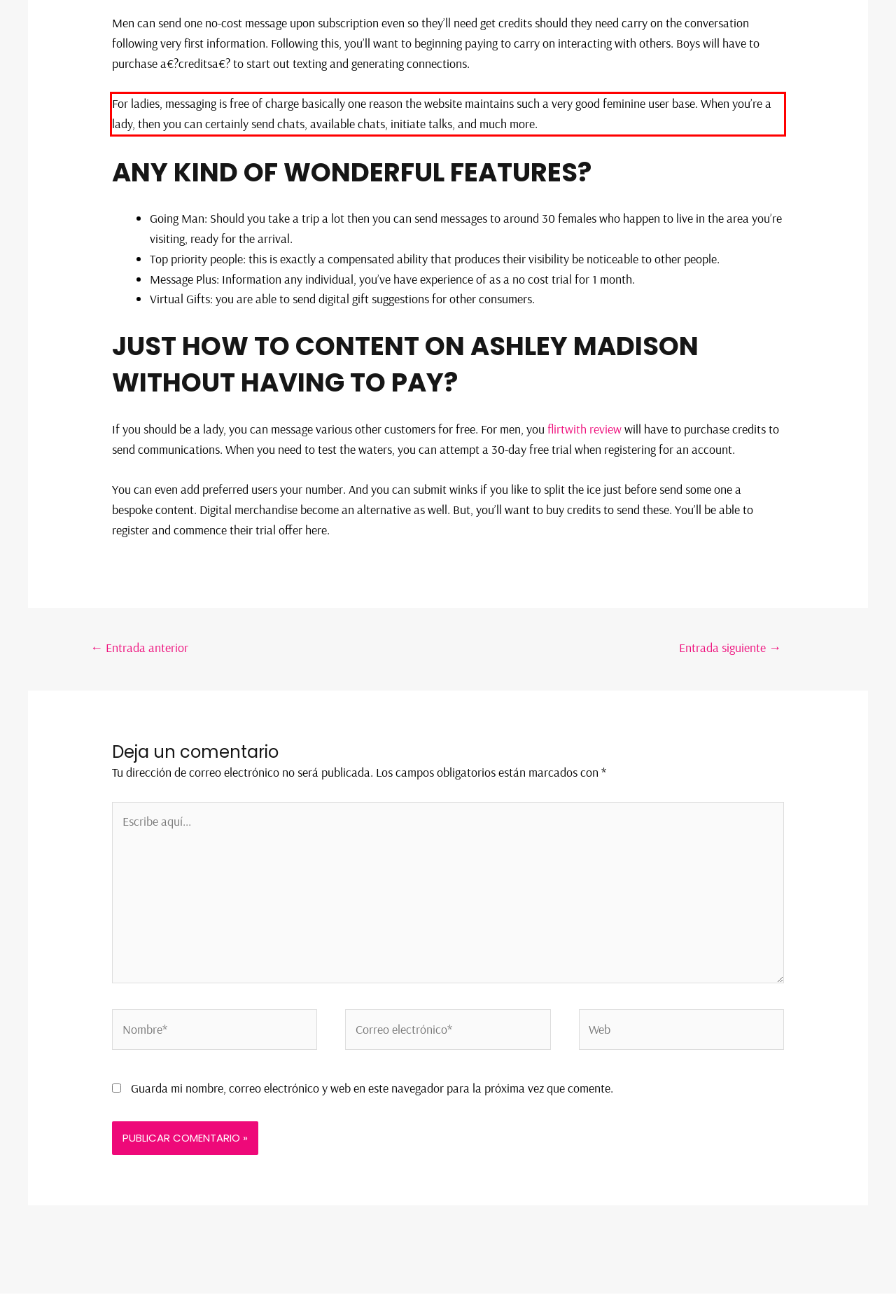You are presented with a screenshot containing a red rectangle. Extract the text found inside this red bounding box.

For ladies, messaging is free of charge basically one reason the website maintains such a very good feminine user base. When you’re a lady, then you can certainly send chats, available chats, initiate talks, and much more.